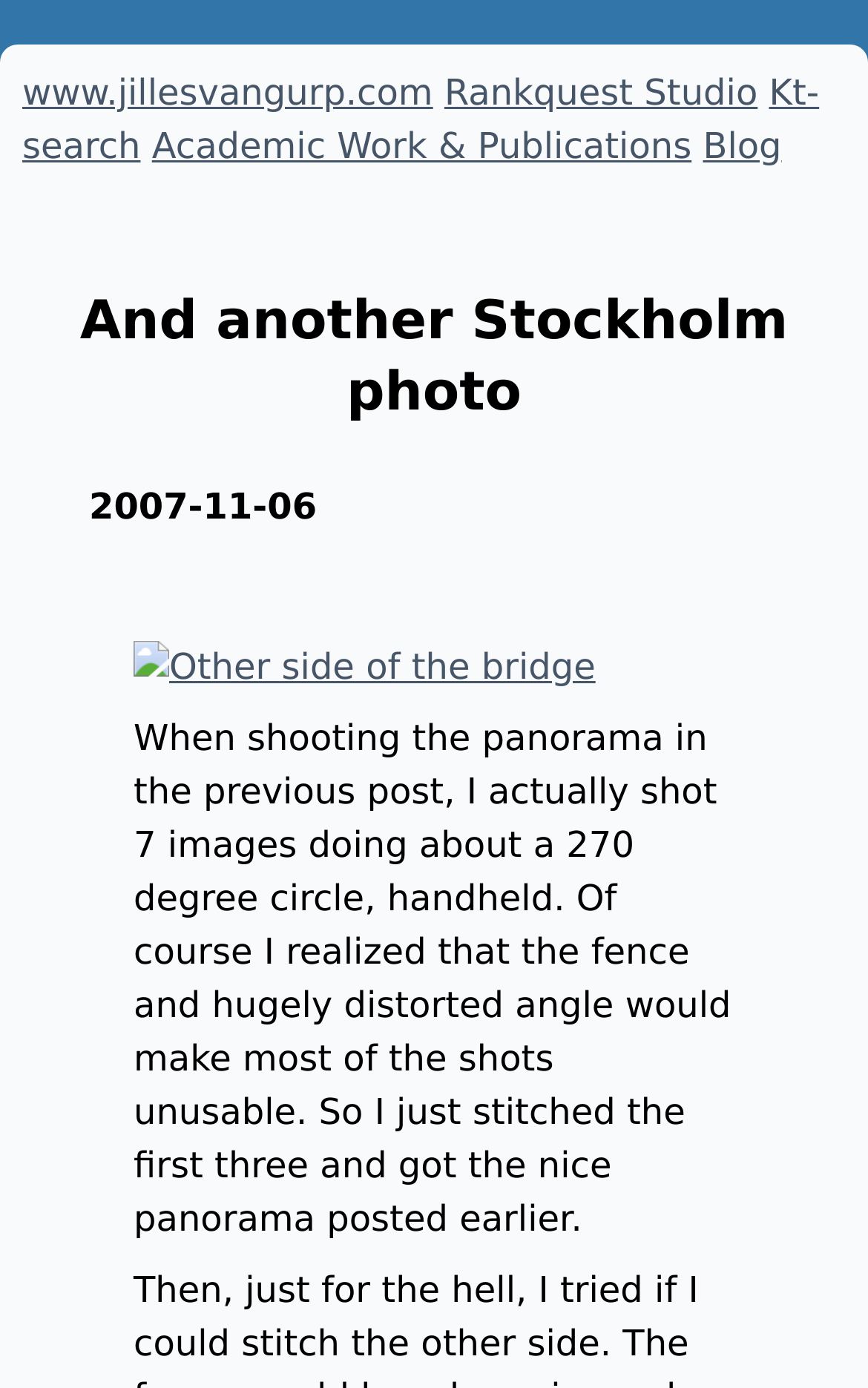Determine the bounding box for the described UI element: "Virginia Breeze".

None